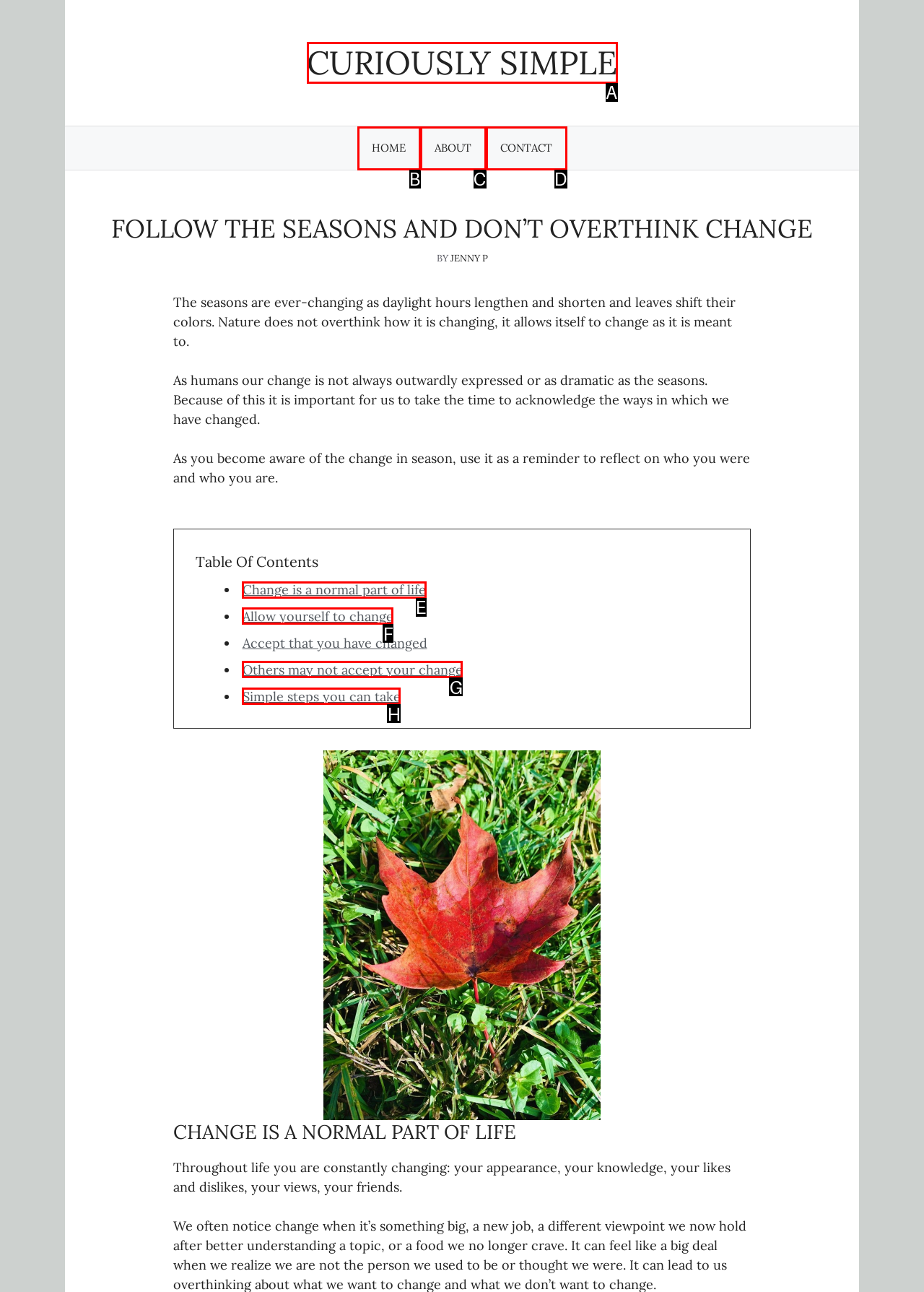What is the letter of the UI element you should click to Click the 'Change is a normal part of life' link? Provide the letter directly.

E